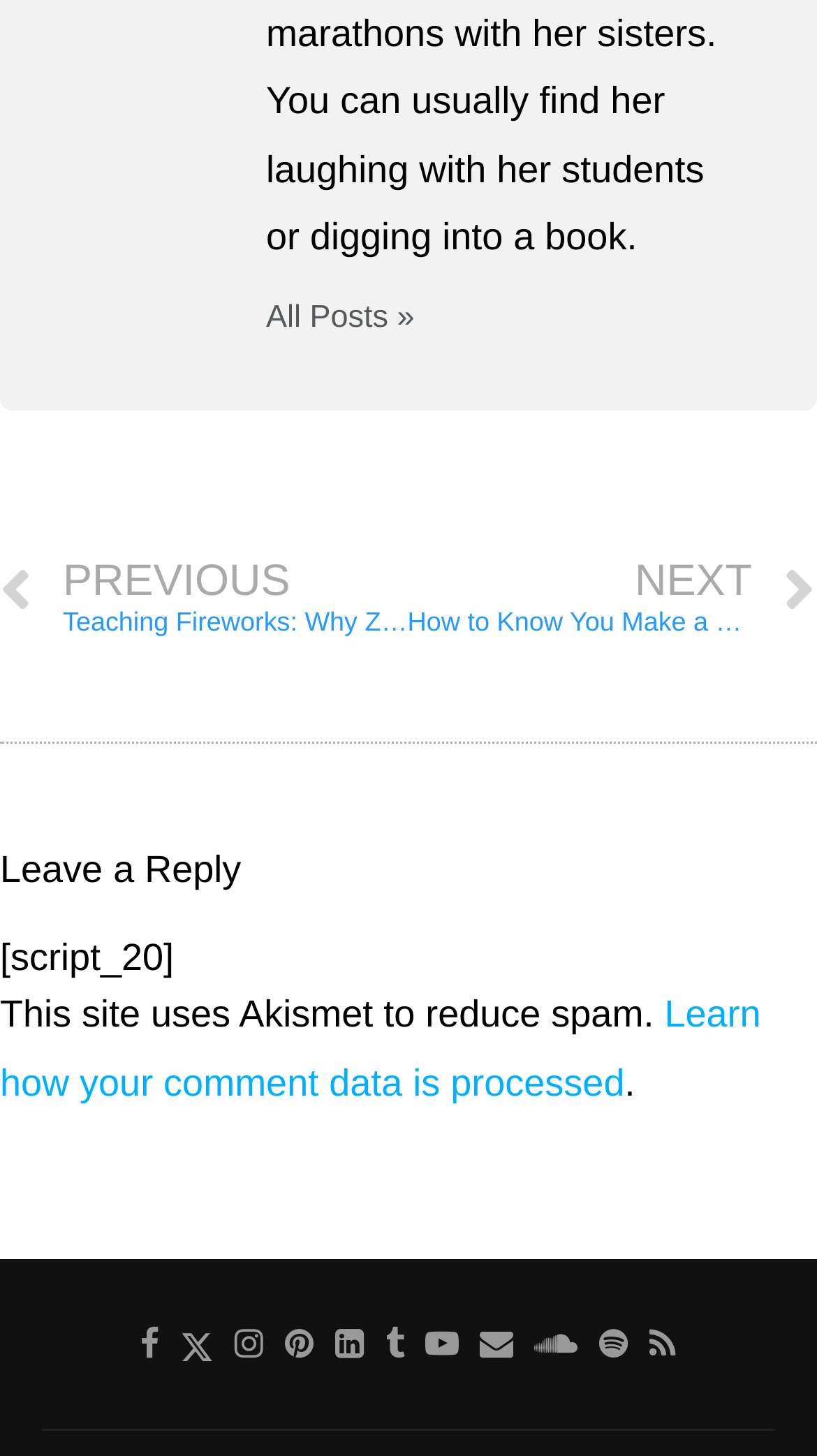Locate the bounding box for the described UI element: "Facebook". Ensure the coordinates are four float numbers between 0 and 1, formatted as [left, top, right, bottom].

[0.172, 0.908, 0.195, 0.937]